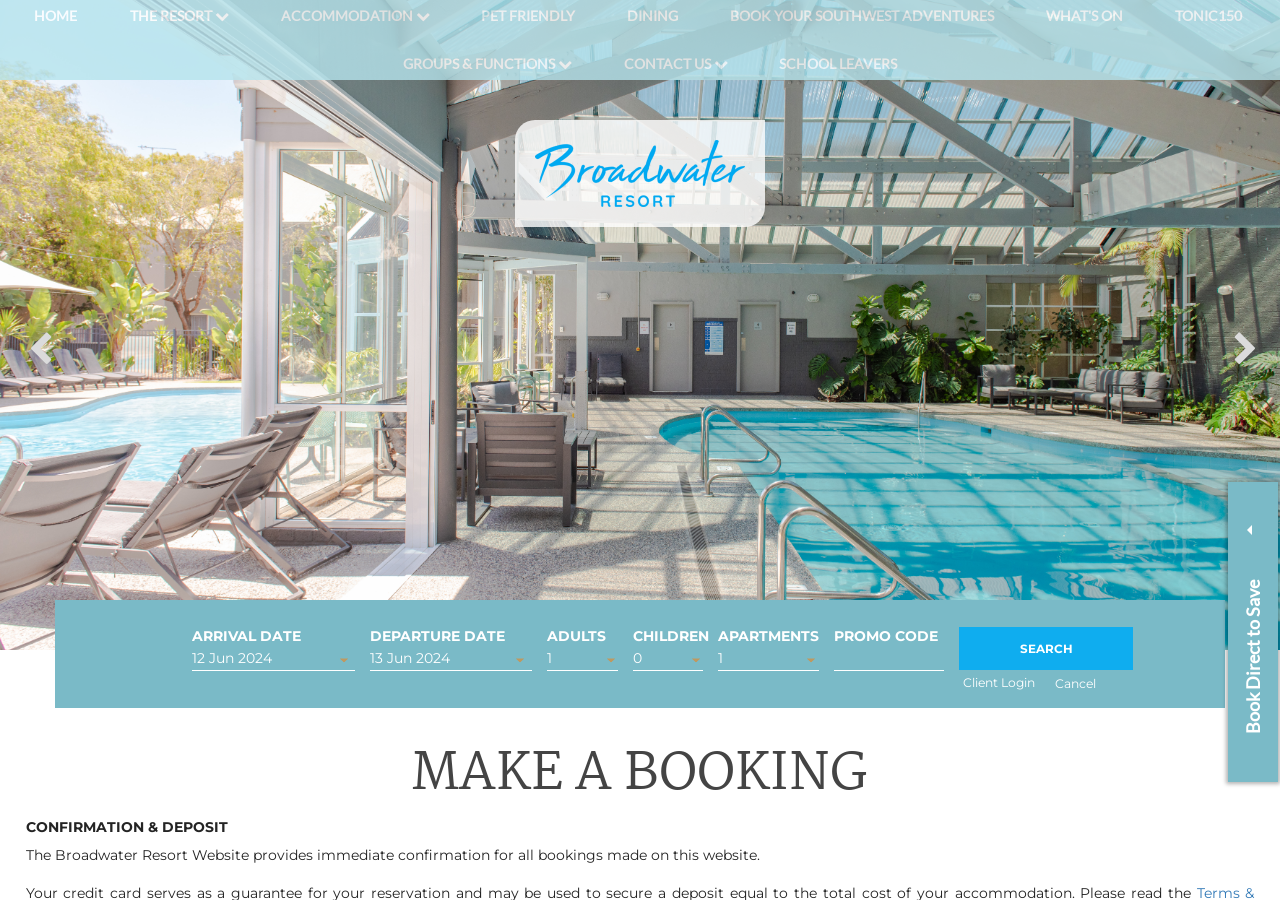Locate the bounding box coordinates of the clickable region to complete the following instruction: "Login to client account."

[0.752, 0.751, 0.809, 0.767]